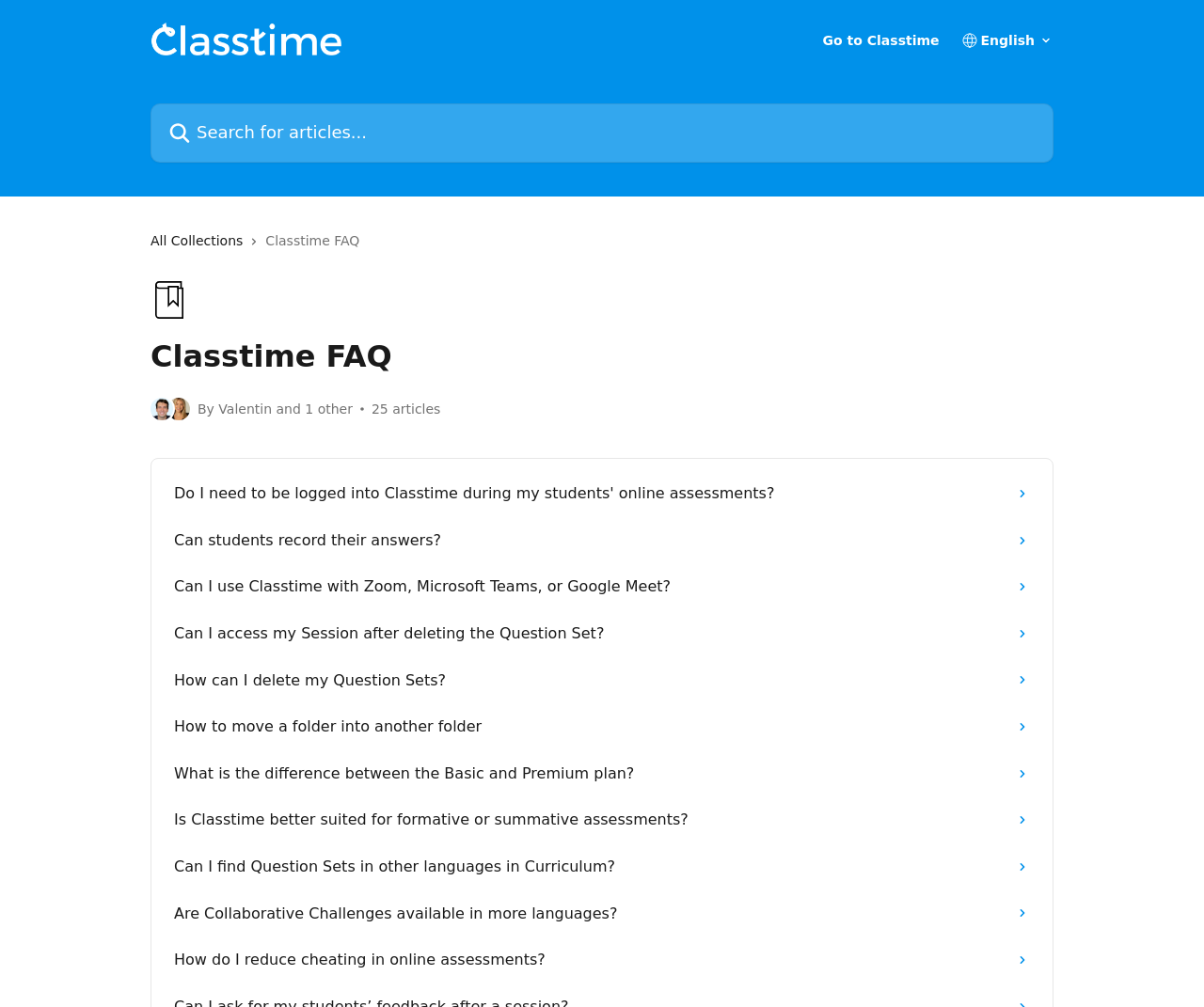Could you locate the bounding box coordinates for the section that should be clicked to accomplish this task: "Read FAQ article 'Do I need to be logged into Classtime during my students' online assessments?'".

[0.135, 0.467, 0.865, 0.513]